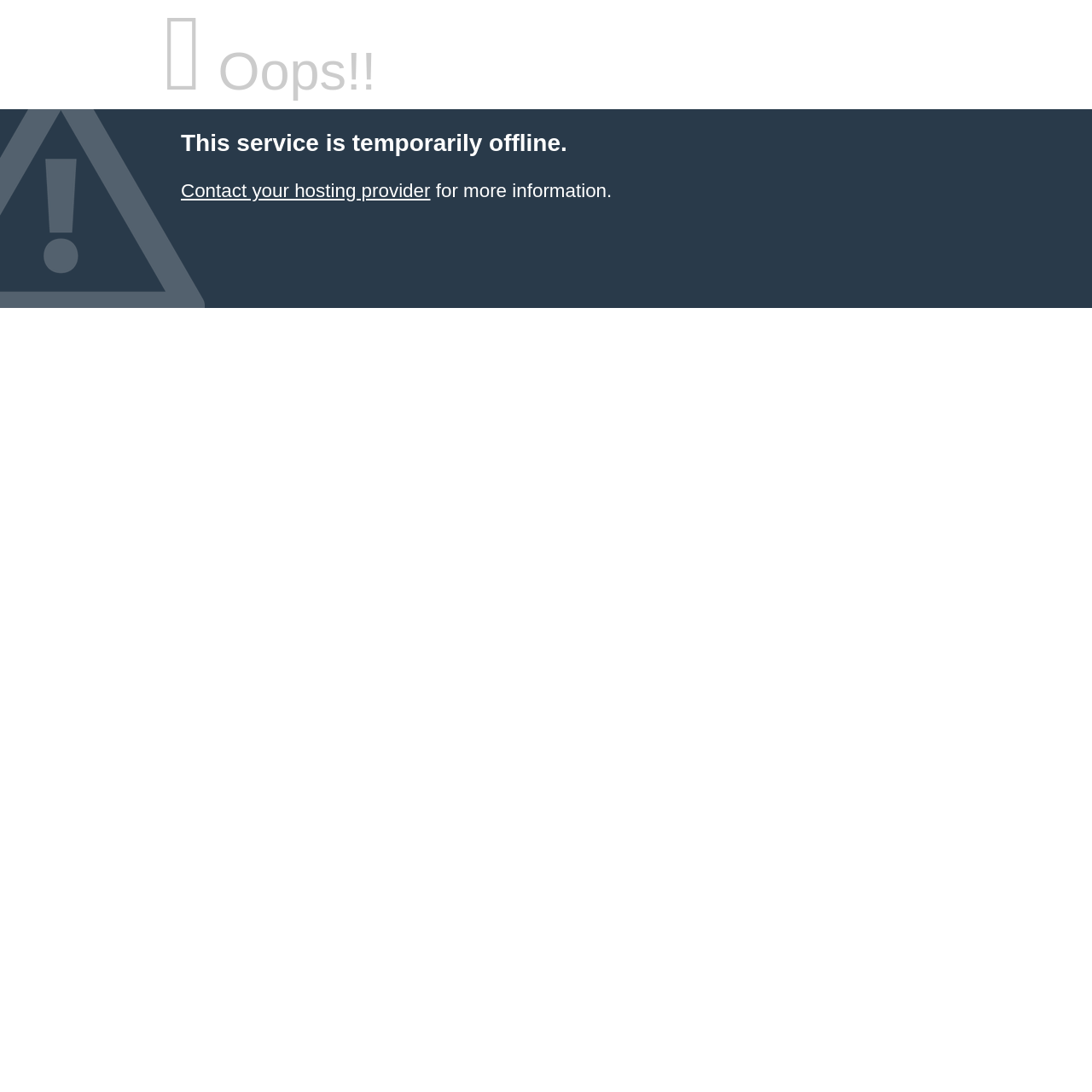Please find the bounding box for the UI component described as follows: "Contact your hosting provider".

[0.166, 0.165, 0.394, 0.184]